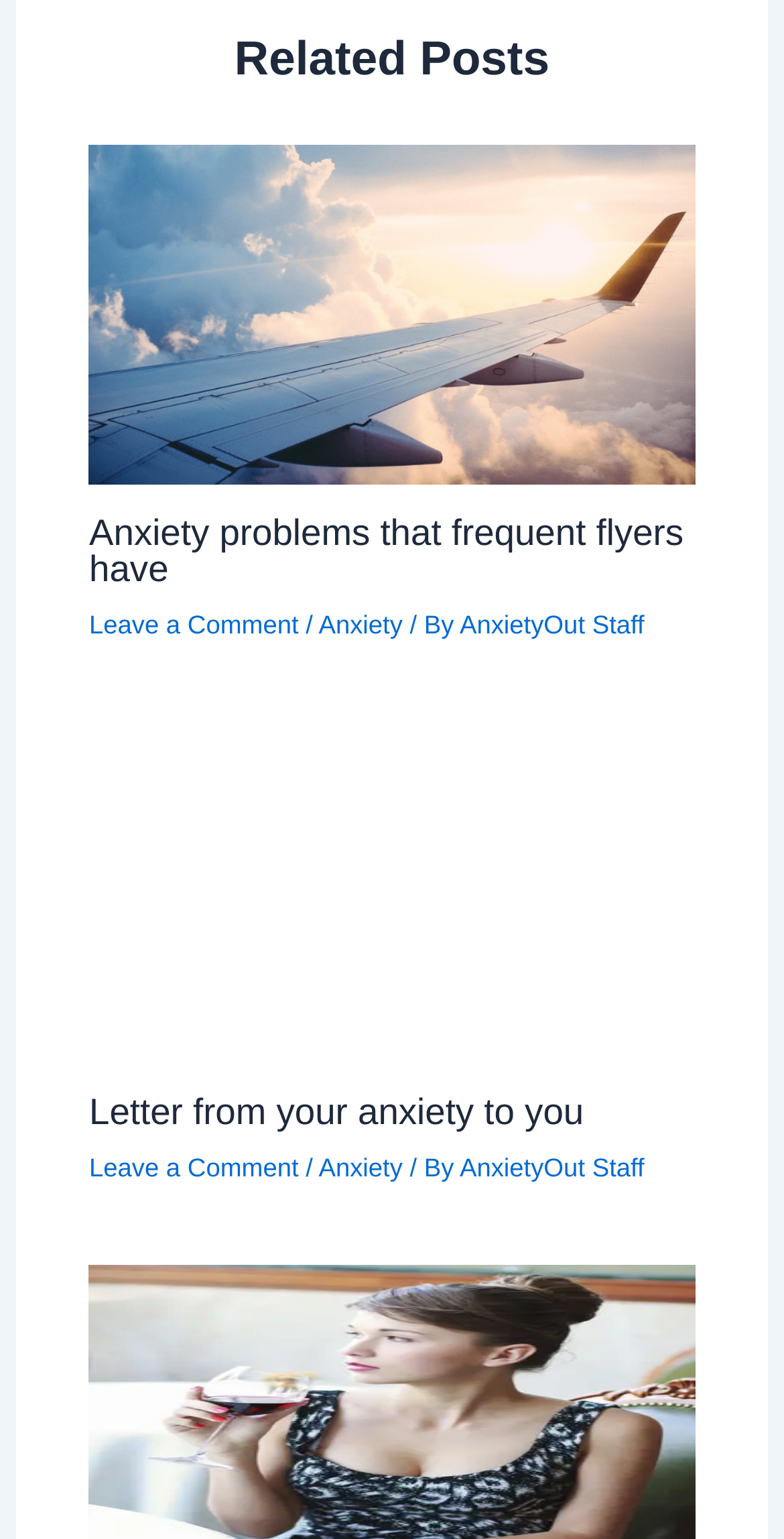Please specify the bounding box coordinates of the region to click in order to perform the following instruction: "Read the article about anxiety problems that frequent flyers have".

[0.114, 0.194, 0.886, 0.215]